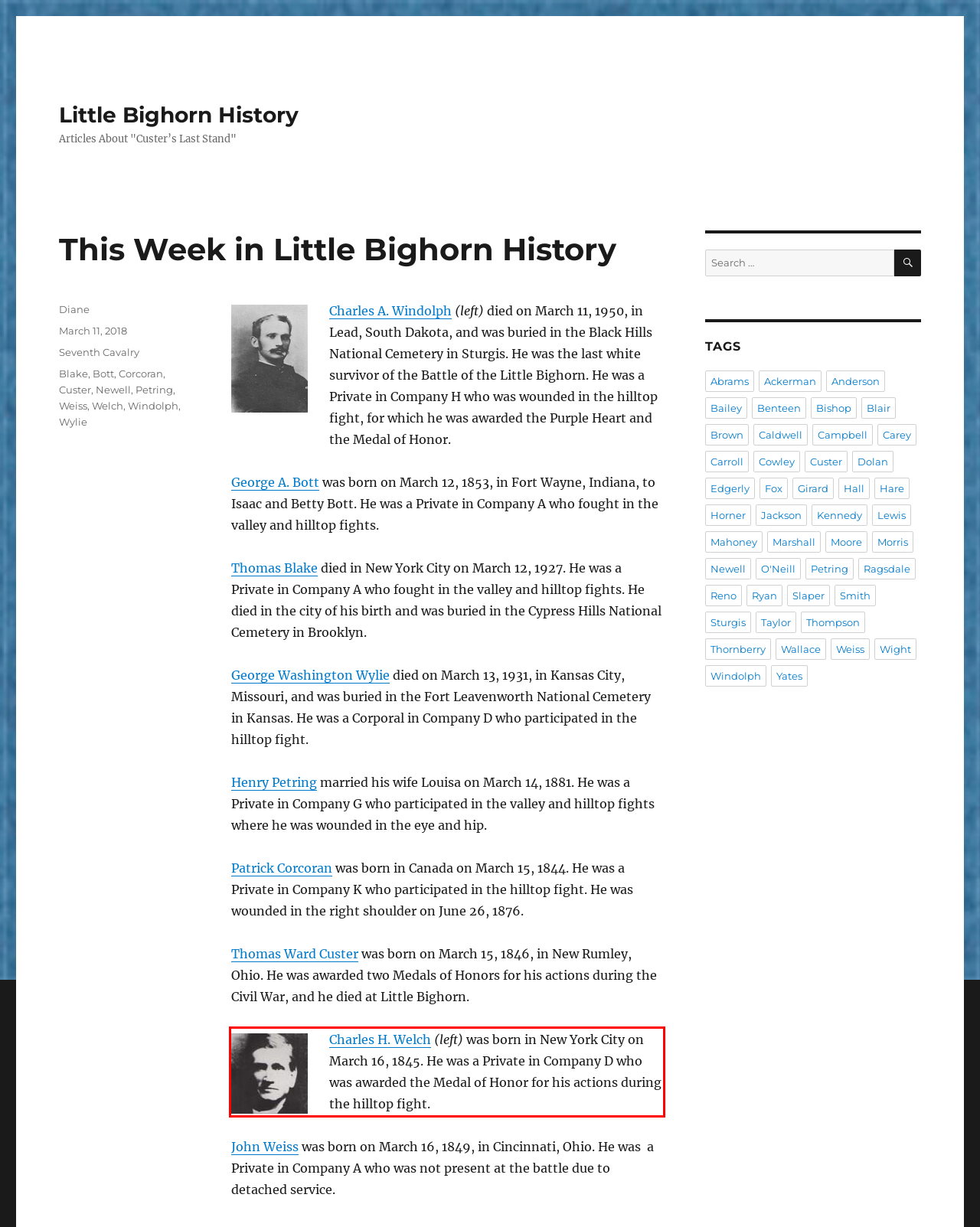You have a screenshot with a red rectangle around a UI element. Recognize and extract the text within this red bounding box using OCR.

Charles H. Welch (left) was born in New York City on March 16, 1845. He was a Private in Company D who was awarded the Medal of Honor for his actions during the hilltop fight.